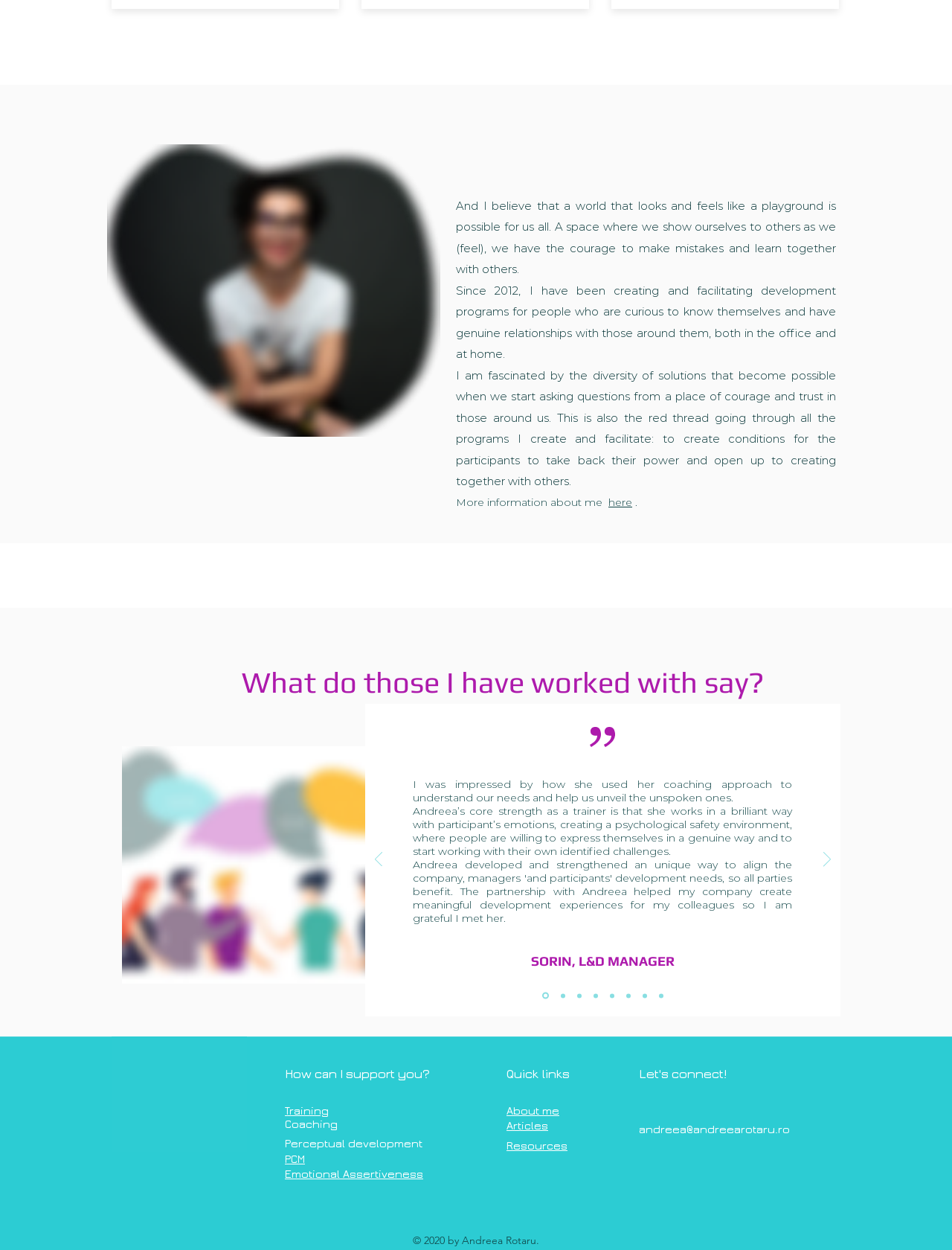Determine the bounding box for the UI element as described: "About me". The coordinates should be represented as four float numbers between 0 and 1, formatted as [left, top, right, bottom].

[0.532, 0.884, 0.588, 0.893]